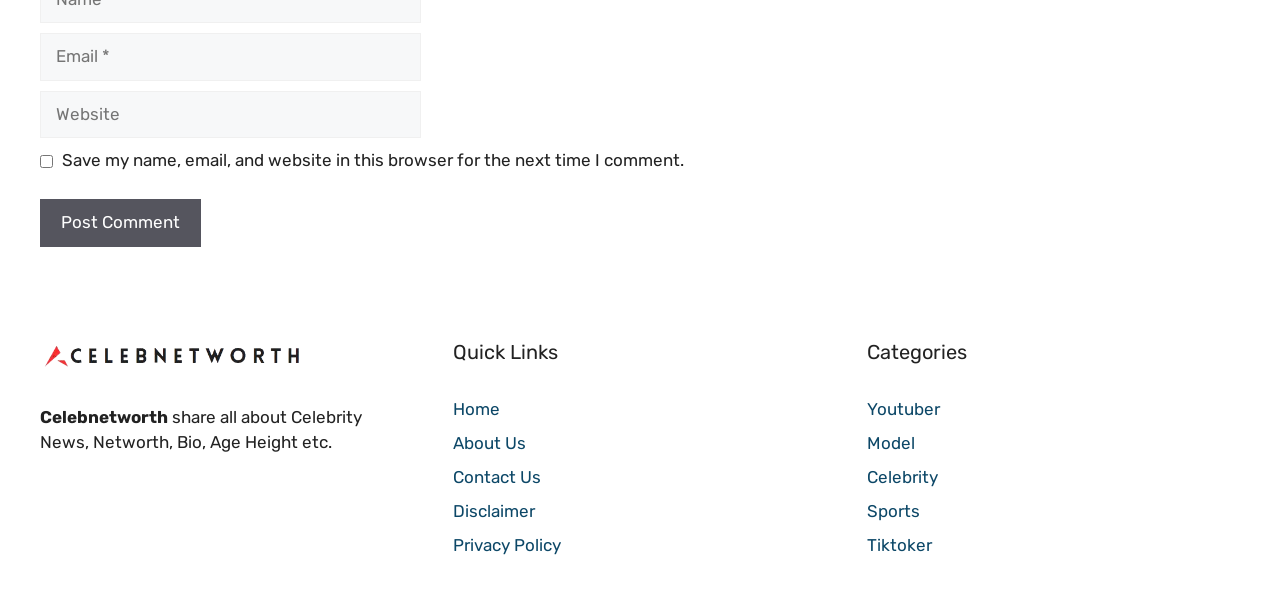What is the purpose of the checkbox?
Utilize the image to construct a detailed and well-explained answer.

The checkbox is located below the 'Email' and 'Website' textboxes, and its label is 'Save my name, email, and website in this browser for the next time I comment.' This suggests that the purpose of the checkbox is to save the user's comment information for future use.